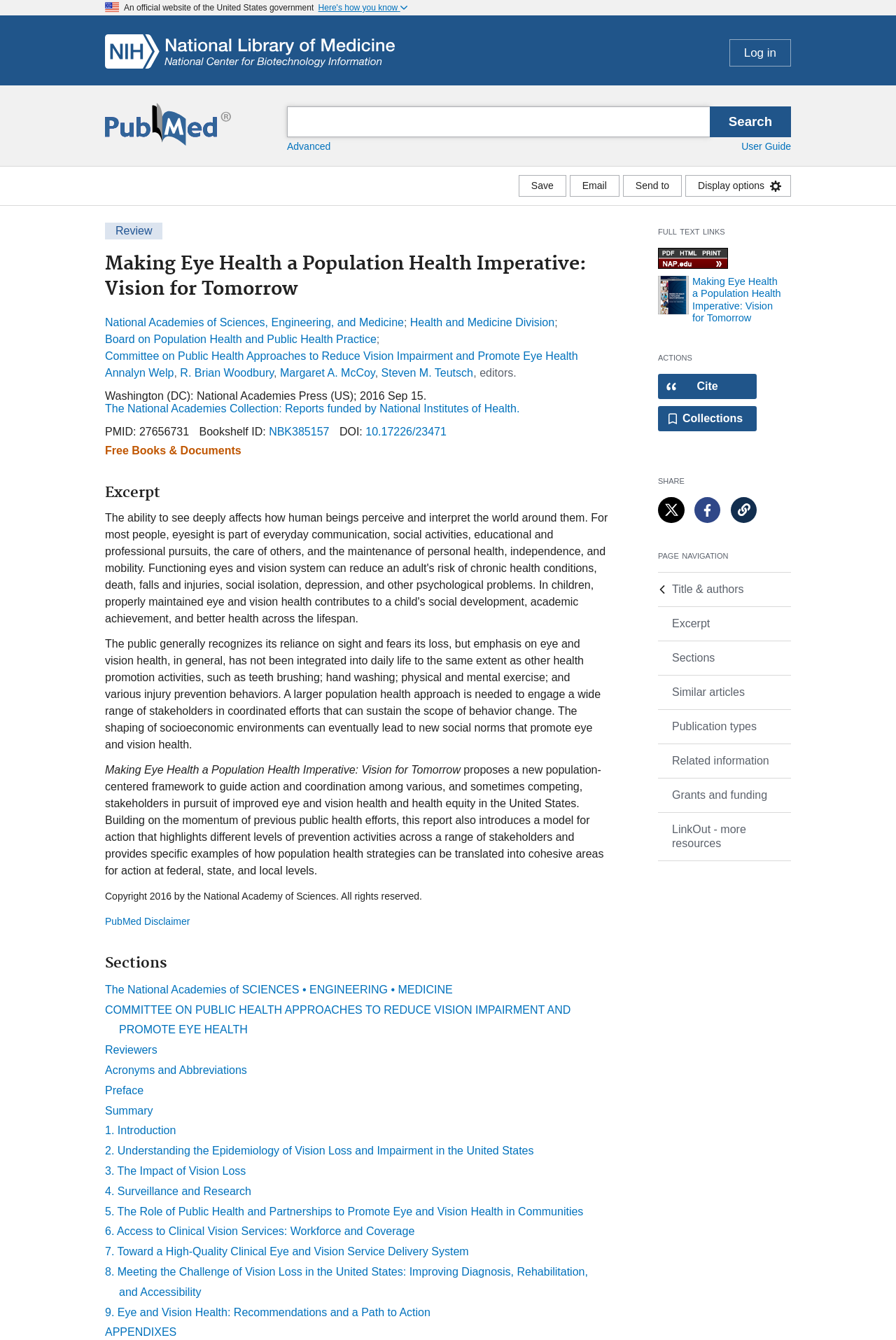Identify the coordinates of the bounding box for the element described below: "aria-label="NCBI Logo"". Return the coordinates as four float numbers between 0 and 1: [left, top, right, bottom].

[0.117, 0.026, 0.441, 0.059]